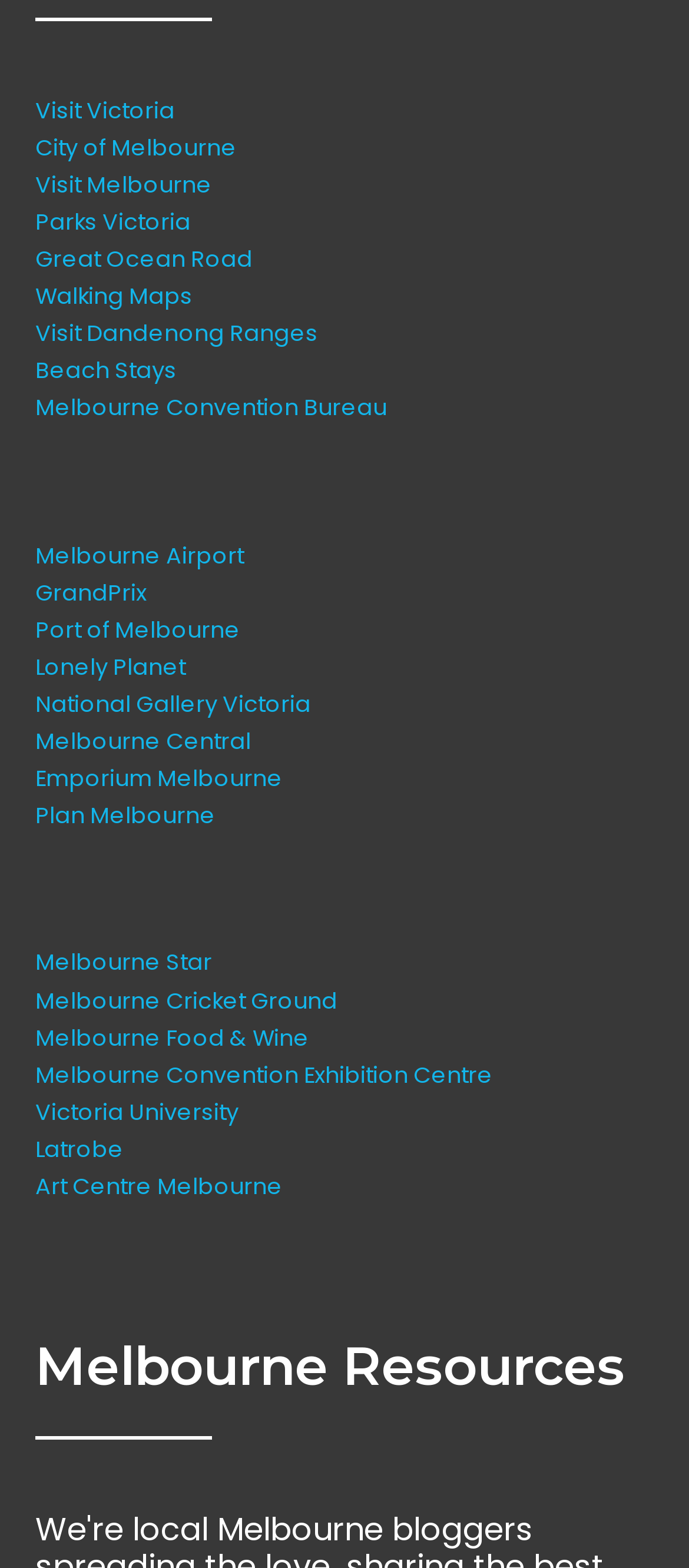Find the bounding box of the UI element described as: "Port of Melbourne". The bounding box coordinates should be given as four float values between 0 and 1, i.e., [left, top, right, bottom].

[0.051, 0.392, 0.349, 0.411]